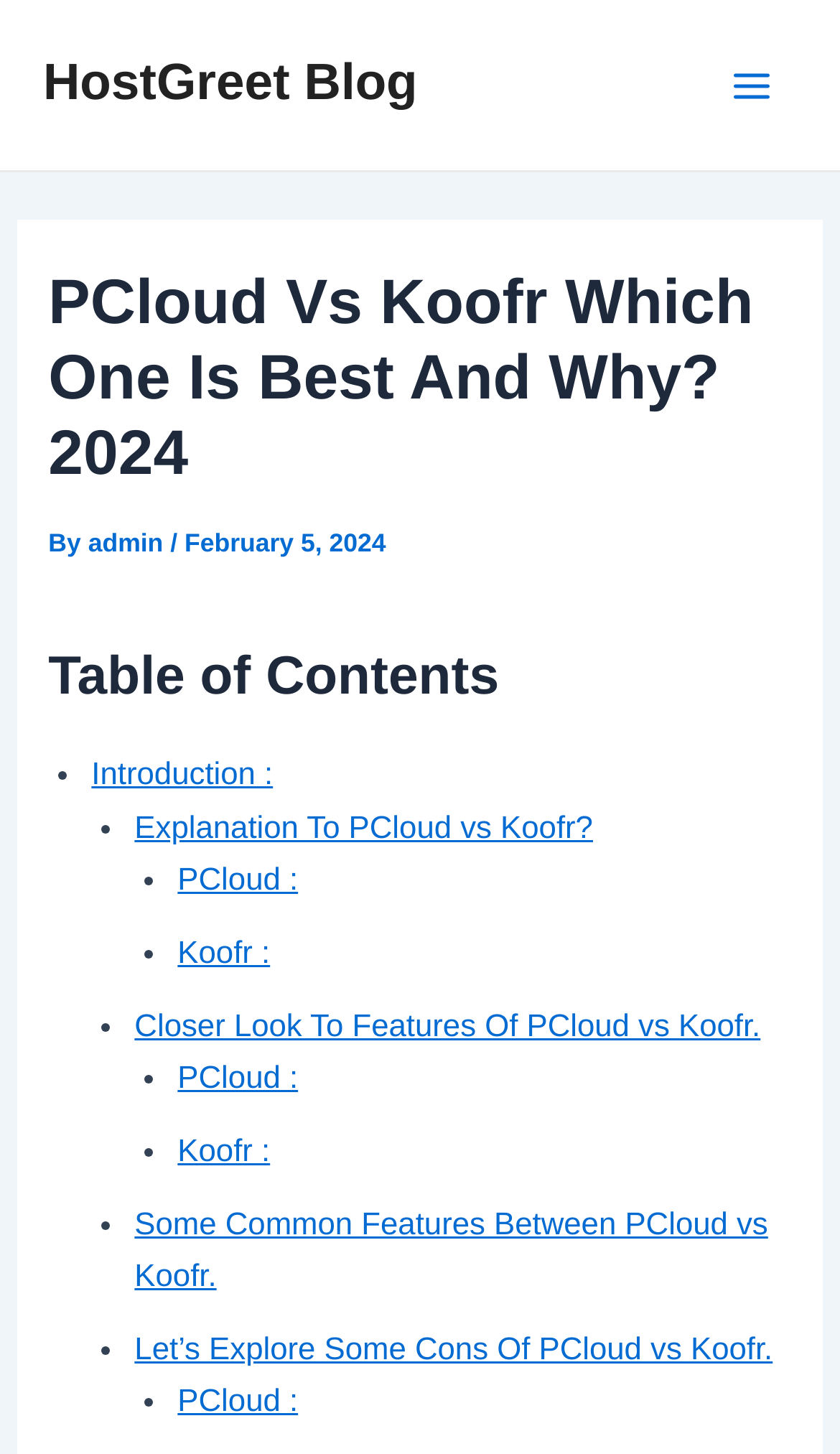Give a one-word or short phrase answer to the question: 
Who is the author of the article?

admin